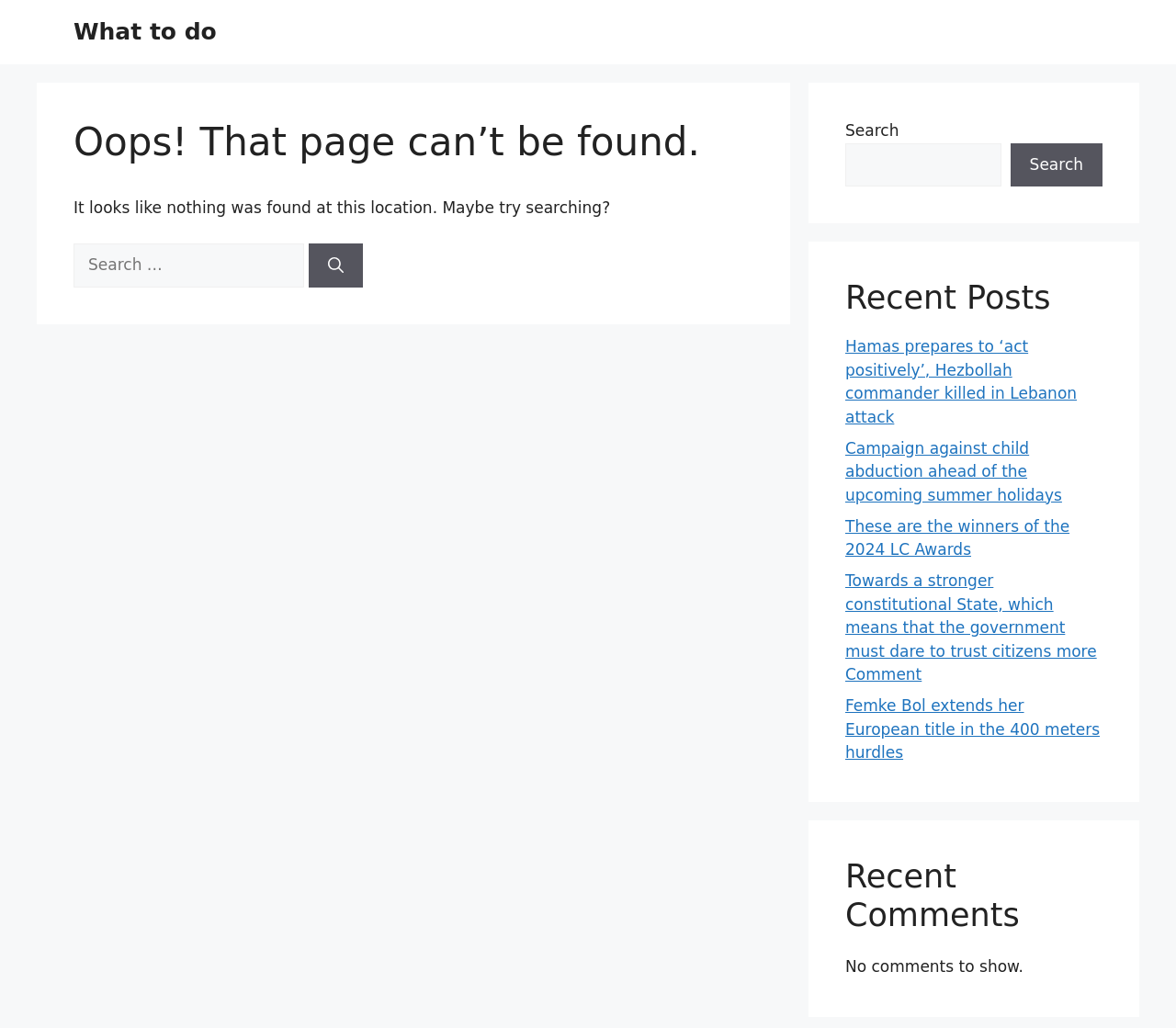Specify the bounding box coordinates of the region I need to click to perform the following instruction: "View recent comments". The coordinates must be four float numbers in the range of 0 to 1, i.e., [left, top, right, bottom].

[0.719, 0.833, 0.938, 0.908]